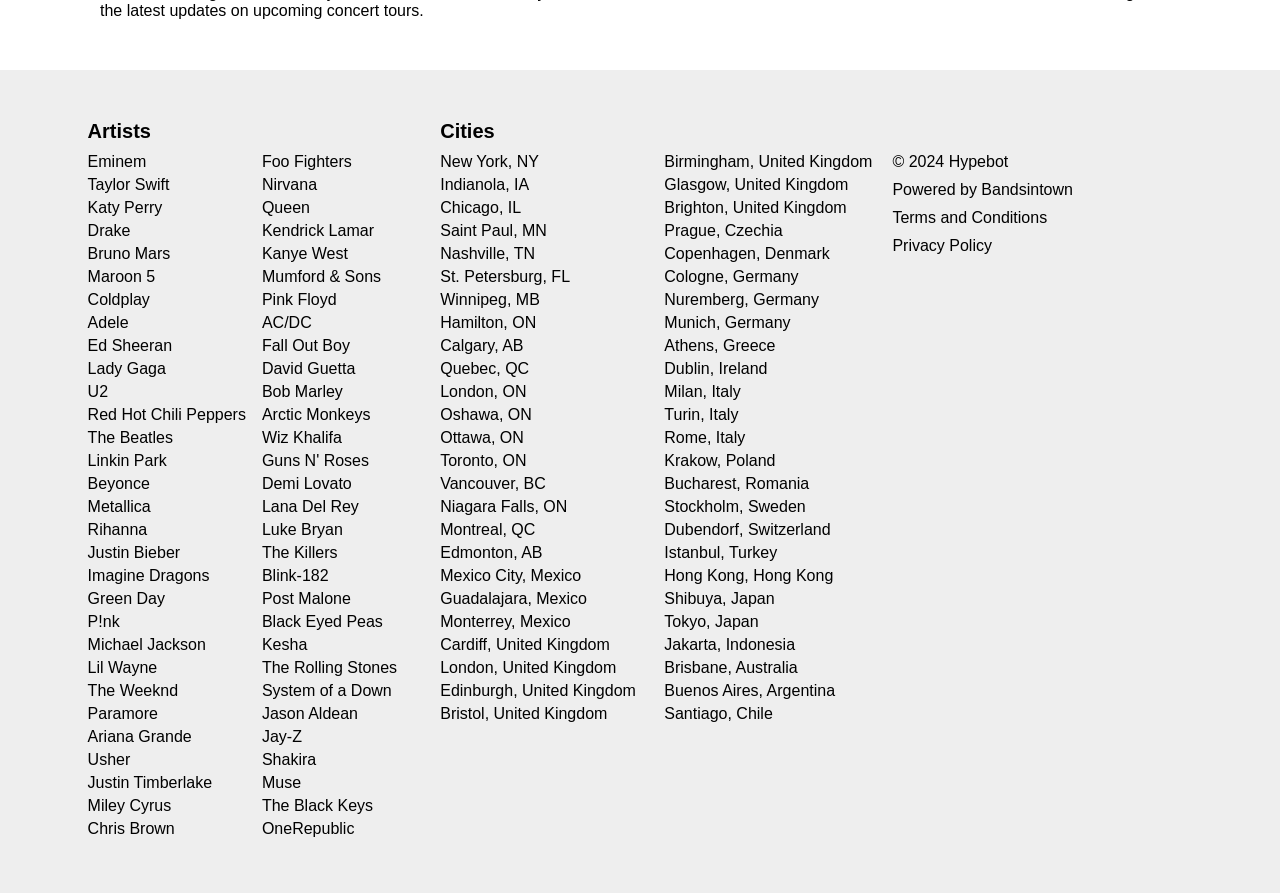Please provide a one-word or phrase answer to the question: 
How many cities are listed?

30